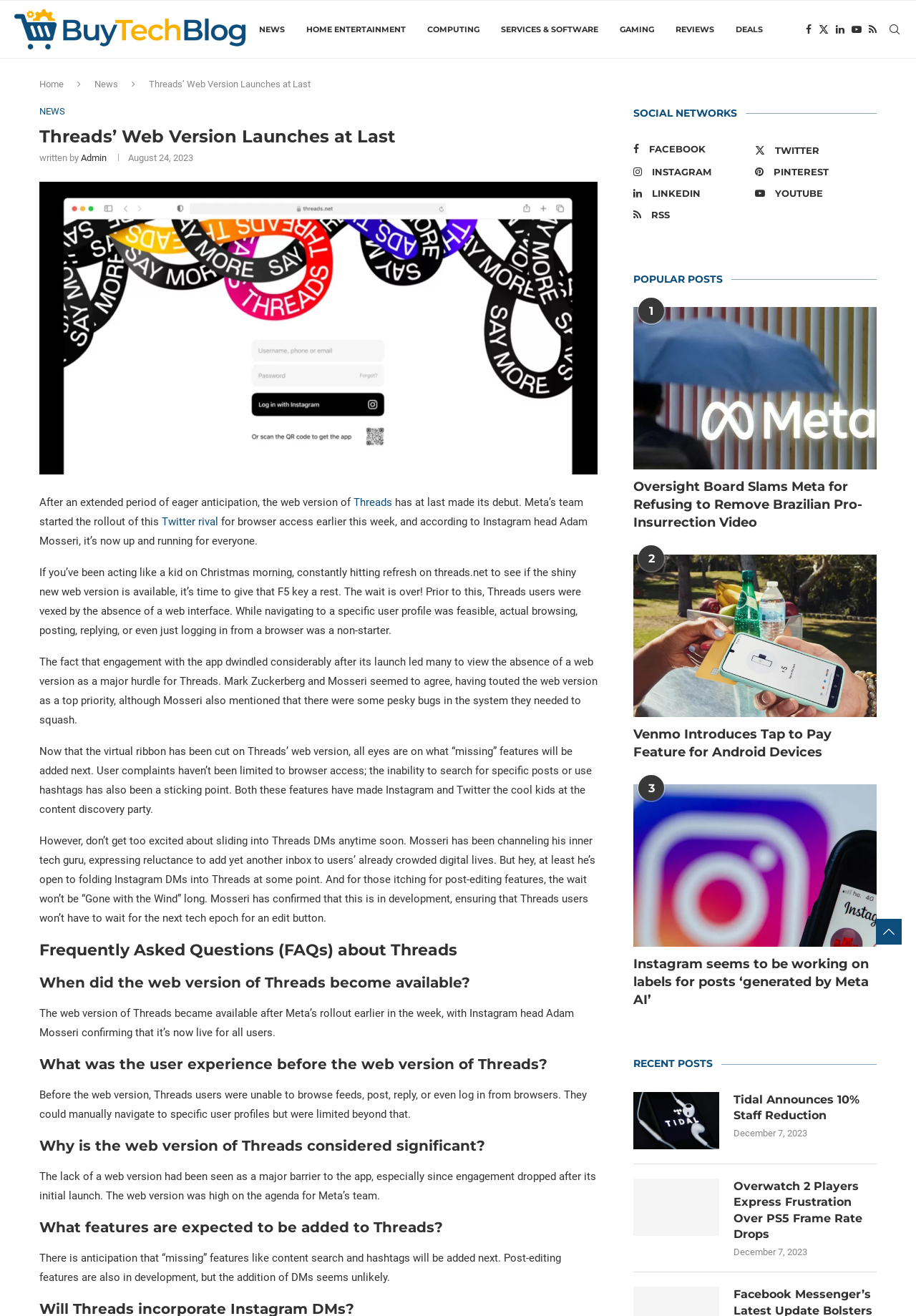Determine the bounding box coordinates of the clickable element to complete this instruction: "Visit the 'Threads' website". Provide the coordinates in the format of four float numbers between 0 and 1, [left, top, right, bottom].

[0.043, 0.138, 0.652, 0.148]